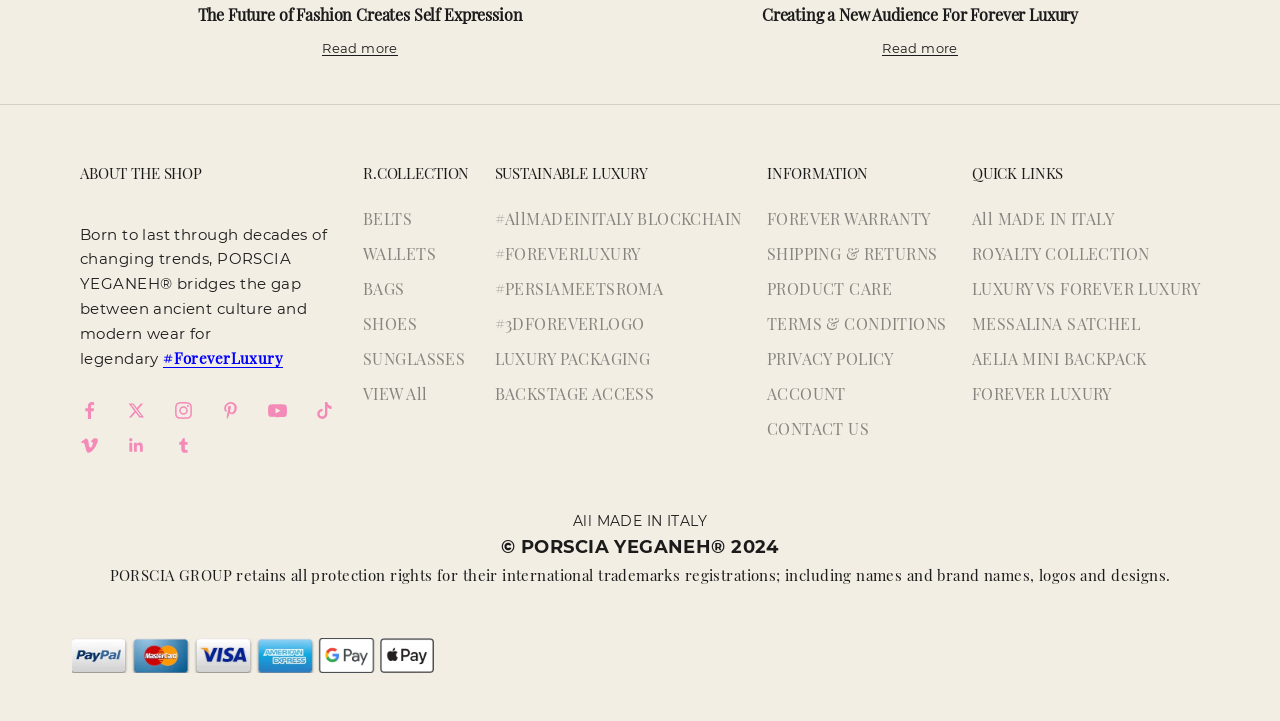Identify the bounding box coordinates for the UI element that matches this description: "LUXURY VS FOREVER LUXURY".

[0.759, 0.385, 0.938, 0.415]